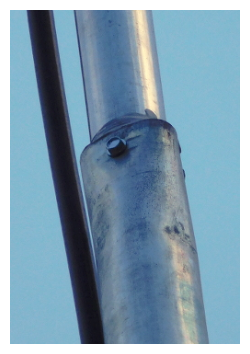Please examine the image and provide a detailed answer to the question: What secures the connection between the two conduits?

An attached bolt is visible in the image, which secures the connection between the two conduits, ensuring a stable joint.